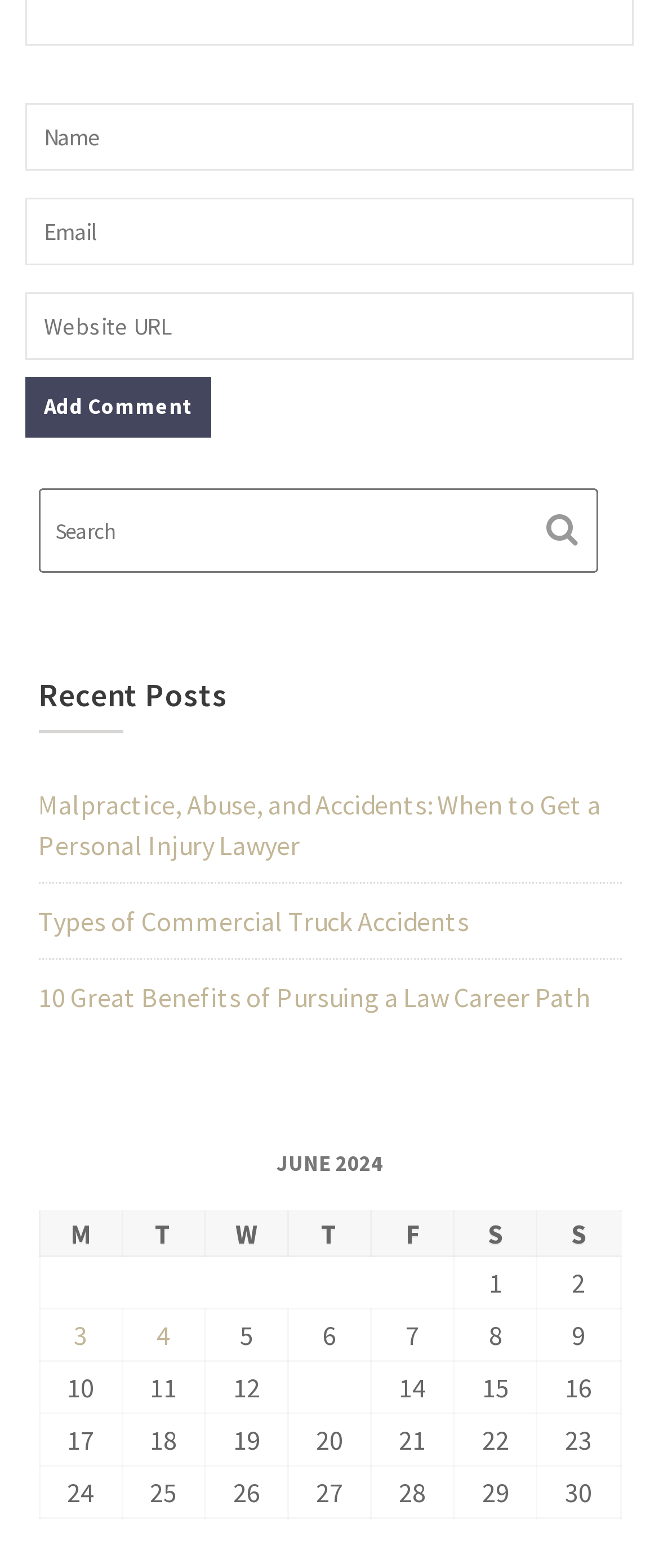Determine the bounding box for the UI element as described: "name="author" placeholder="Name"". The coordinates should be represented as four float numbers between 0 and 1, formatted as [left, top, right, bottom].

[0.038, 0.066, 0.962, 0.109]